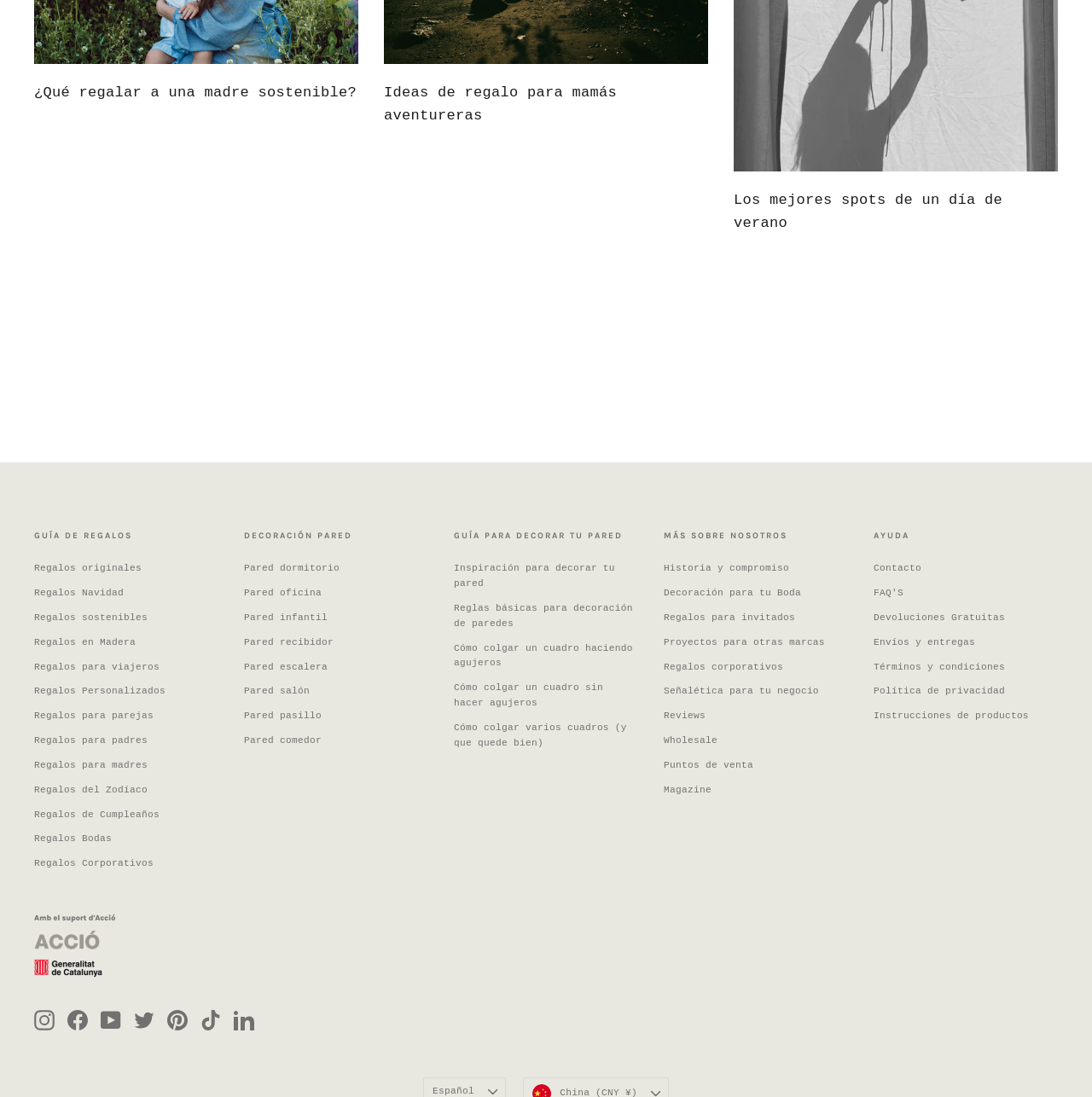Answer this question in one word or a short phrase: What is the second section on the webpage?

DECORACIÓN PARED